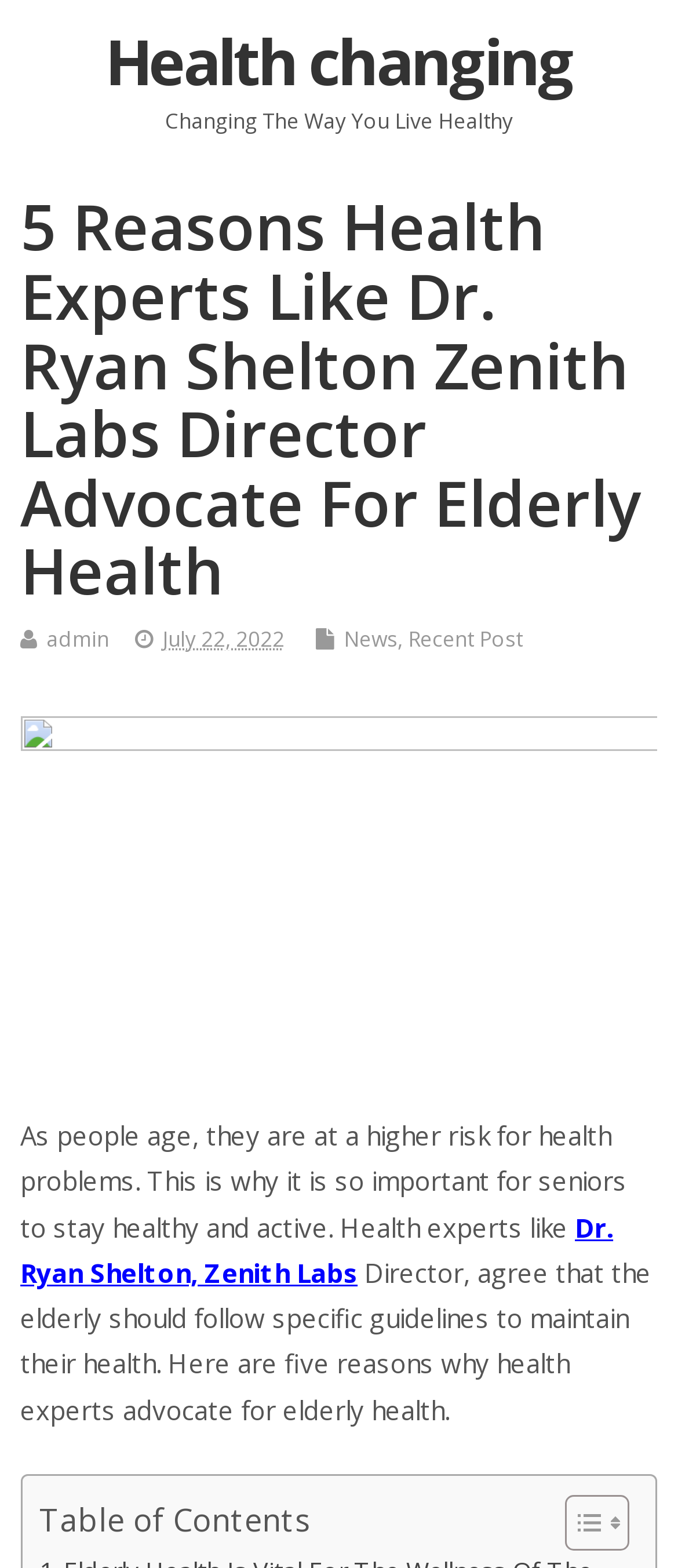What is the main topic of the article?
Please provide a comprehensive answer to the question based on the webpage screenshot.

The main topic of the article can be inferred by looking at the content of the article, specifically the static text 'As people age, they are at a higher risk for health problems. This is why it is so important for seniors to stay healthy and active.' and the title of the article '5 Reasons Health Experts Like Dr. Ryan Shelton Zenith Labs Director Advocate For Elderly Health'.